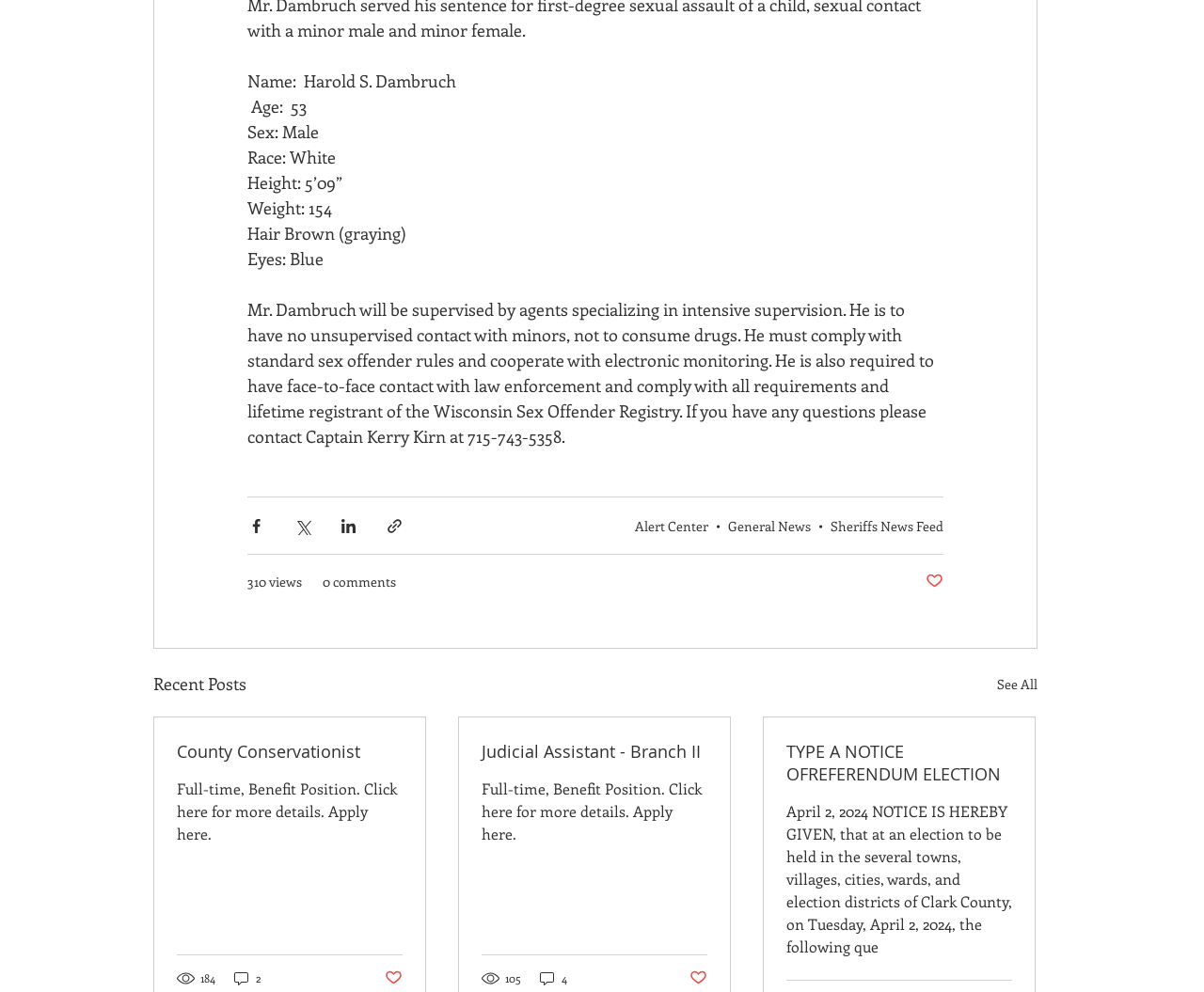Find the bounding box coordinates of the element you need to click on to perform this action: 'Share via Facebook'. The coordinates should be represented by four float values between 0 and 1, in the format [left, top, right, bottom].

[0.205, 0.521, 0.22, 0.539]